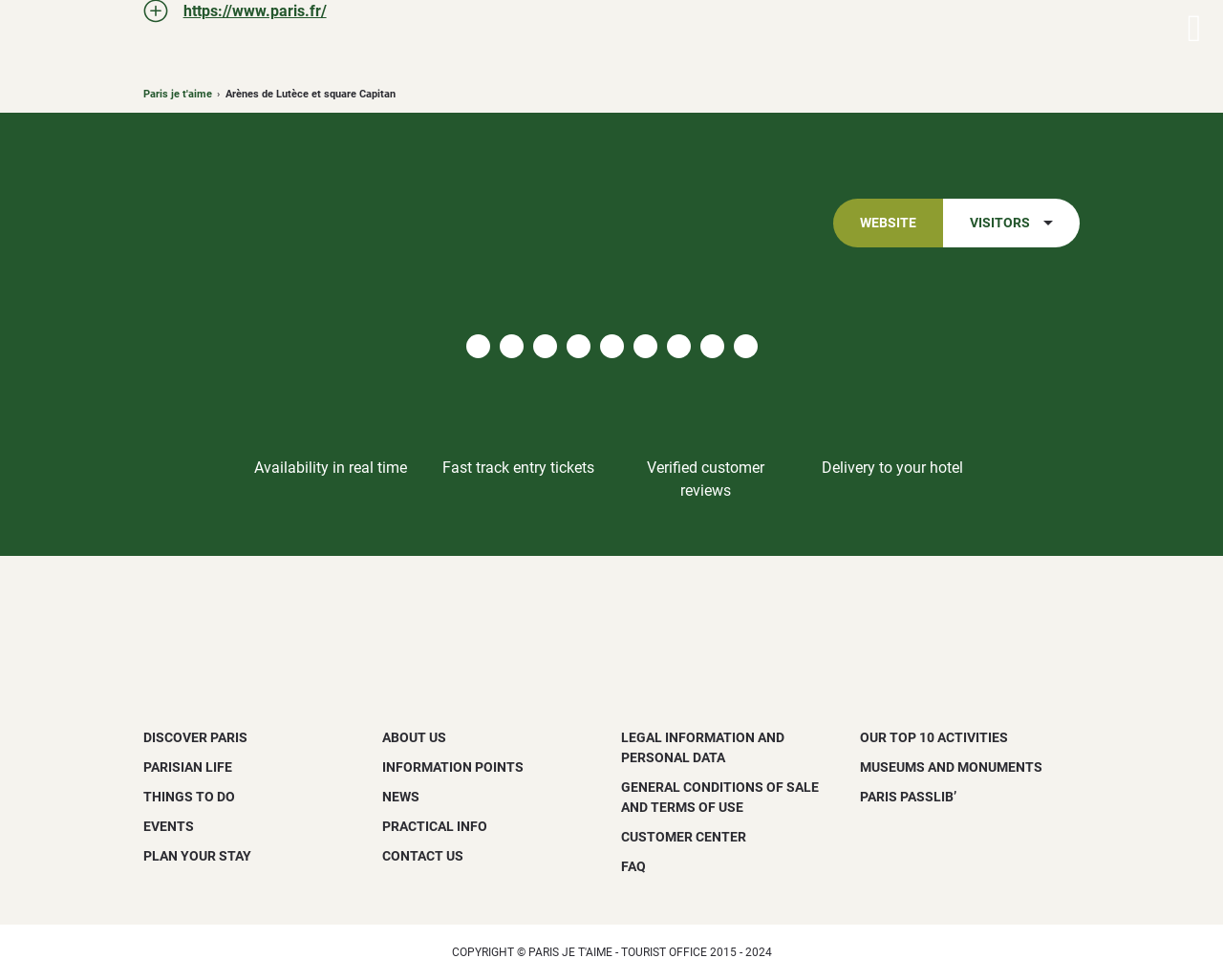Determine the bounding box for the HTML element described here: "alt="instagram"". The coordinates should be given as [left, top, right, bottom] with each number being a float between 0 and 1.

[0.408, 0.341, 0.428, 0.365]